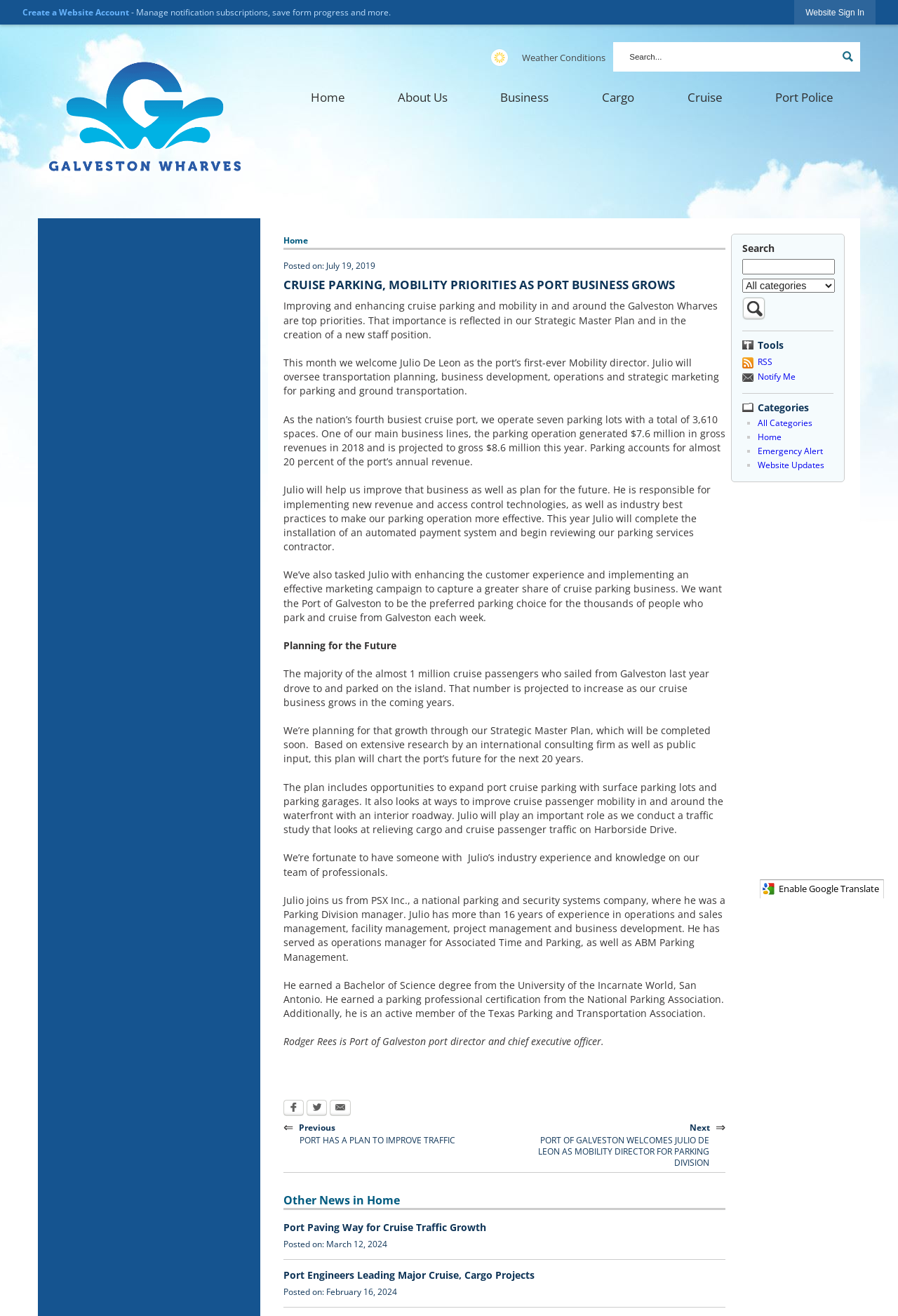Elaborate on the different components and information displayed on the webpage.

This webpage is about the Port of Galveston, with a focus on cruise parking and mobility priorities. At the top, there is a navigation menu with links to "Home", "About Us", "Business", "Cargo", "Cruise", and "Port Police". Below this, there is a search bar with a search icon button. 

On the left side, there is a section with links to "Weather Conditions", "RSS", "Notify Me", and "Categories" with sub-links to "All Categories", "Home", "Emergency Alert", and "Website Updates". 

The main content of the page is an article titled "CRUISE PARKING, MOBILITY PRIORITIES AS PORT BUSINESS GROWS" written by Rodger Rees, CEO and Port Director of the Port of Galveston. The article discusses the importance of improving and enhancing cruise parking and mobility in and around the Galveston Wharves, and introduces Julio De Leon as the port's first-ever Mobility director. The article also talks about the port's Strategic Master Plan, which includes opportunities to expand port cruise parking and improve cruise passenger mobility.

Below the article, there are links to social media platforms, including Facebook, Twitter, and Email. There are also links to previous and next news articles, as well as a section titled "Other News in Home" with links to other news articles, including "Port Paving Way for Cruise Traffic Growth" and "Port Engineers Leading Major Cruise, Cargo Projects".